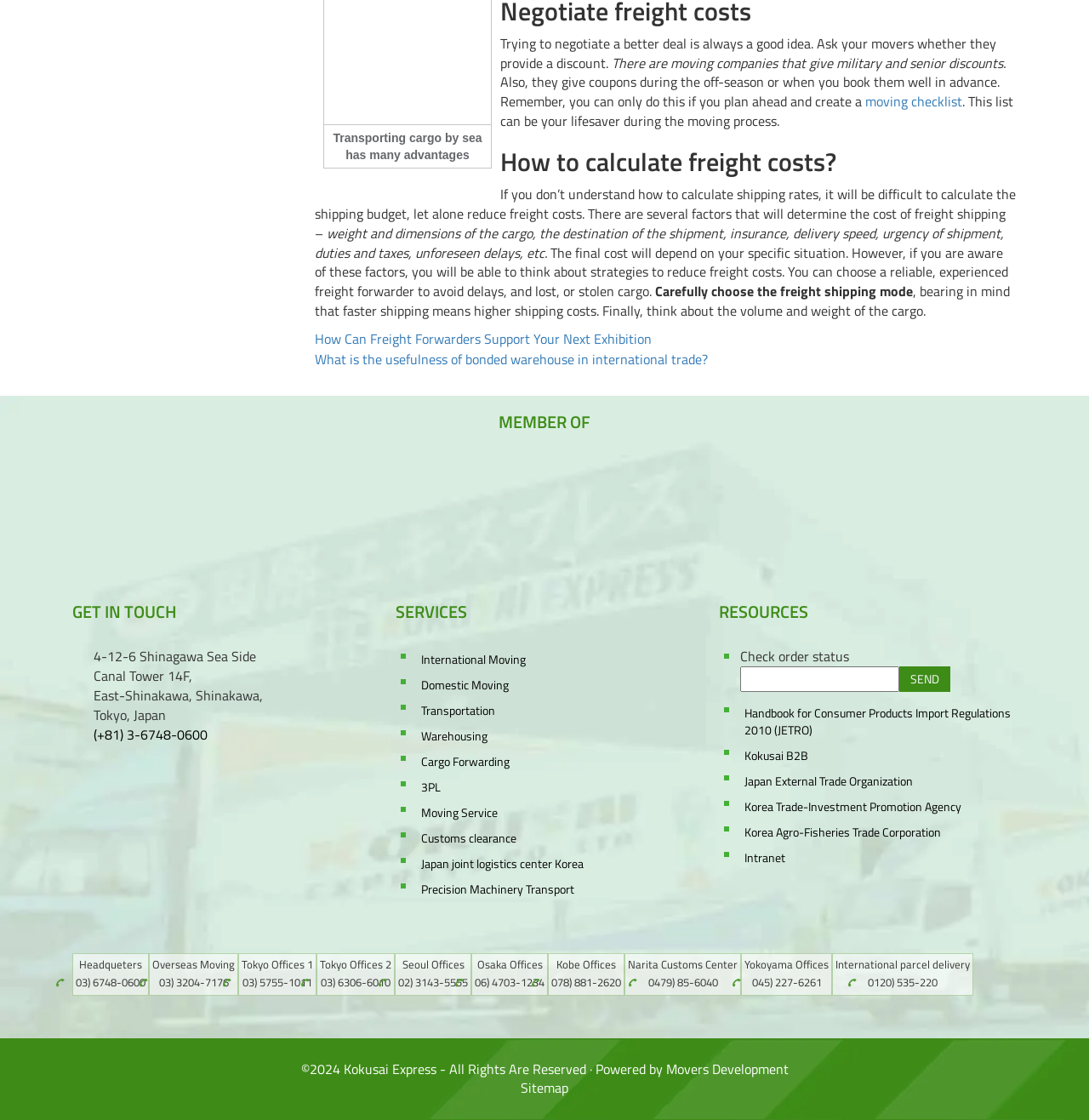Can you provide the bounding box coordinates for the element that should be clicked to implement the instruction: "Click the 'moving checklist' link"?

[0.795, 0.082, 0.884, 0.1]